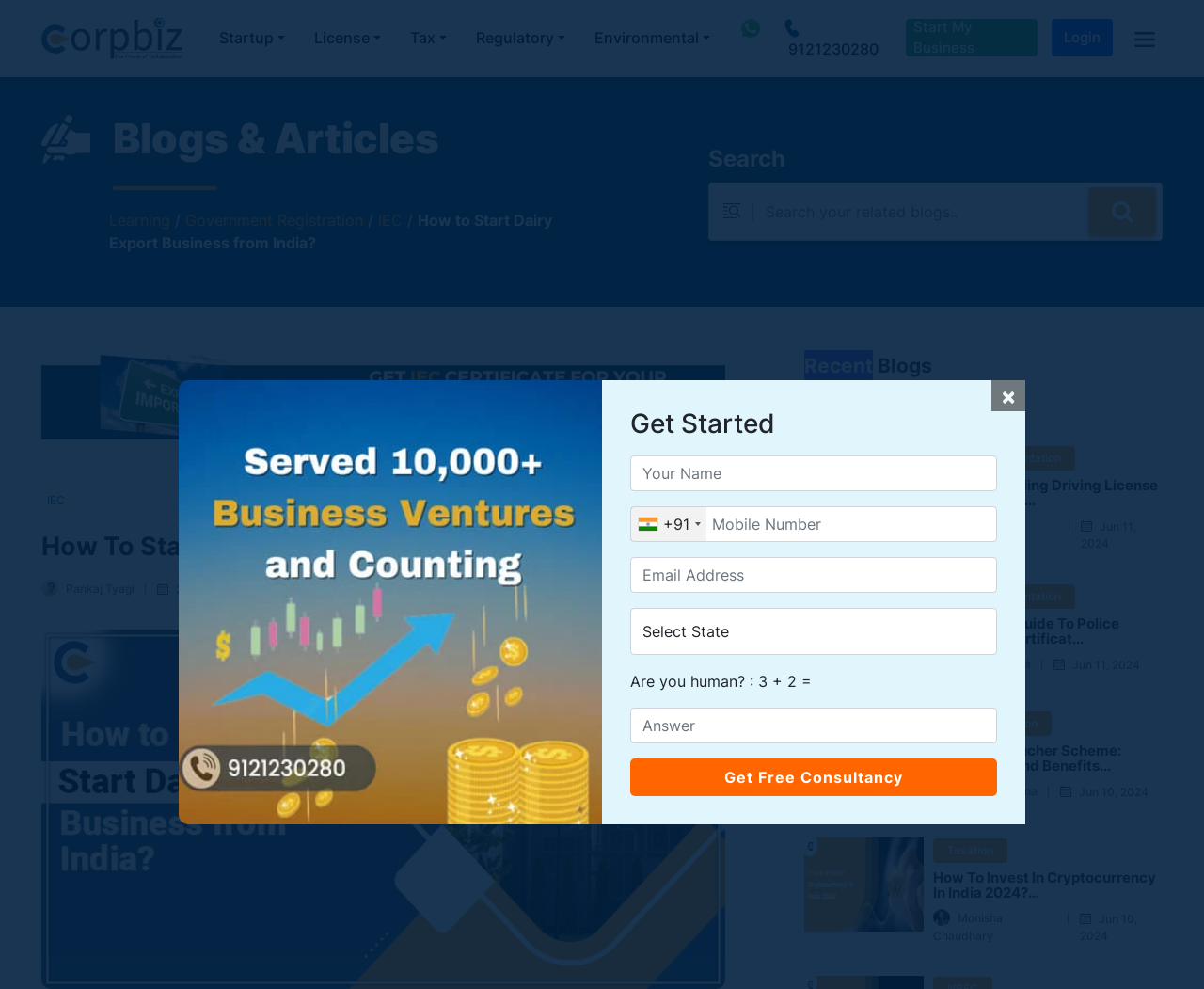Find the bounding box coordinates for the HTML element described in this sentence: "<img src="https://corpbiz.io/admin/style/images/logo_logo.png" alt="">". Provide the coordinates as four float numbers between 0 and 1, in the format [left, top, right, bottom].

[0.034, 0.012, 0.152, 0.064]